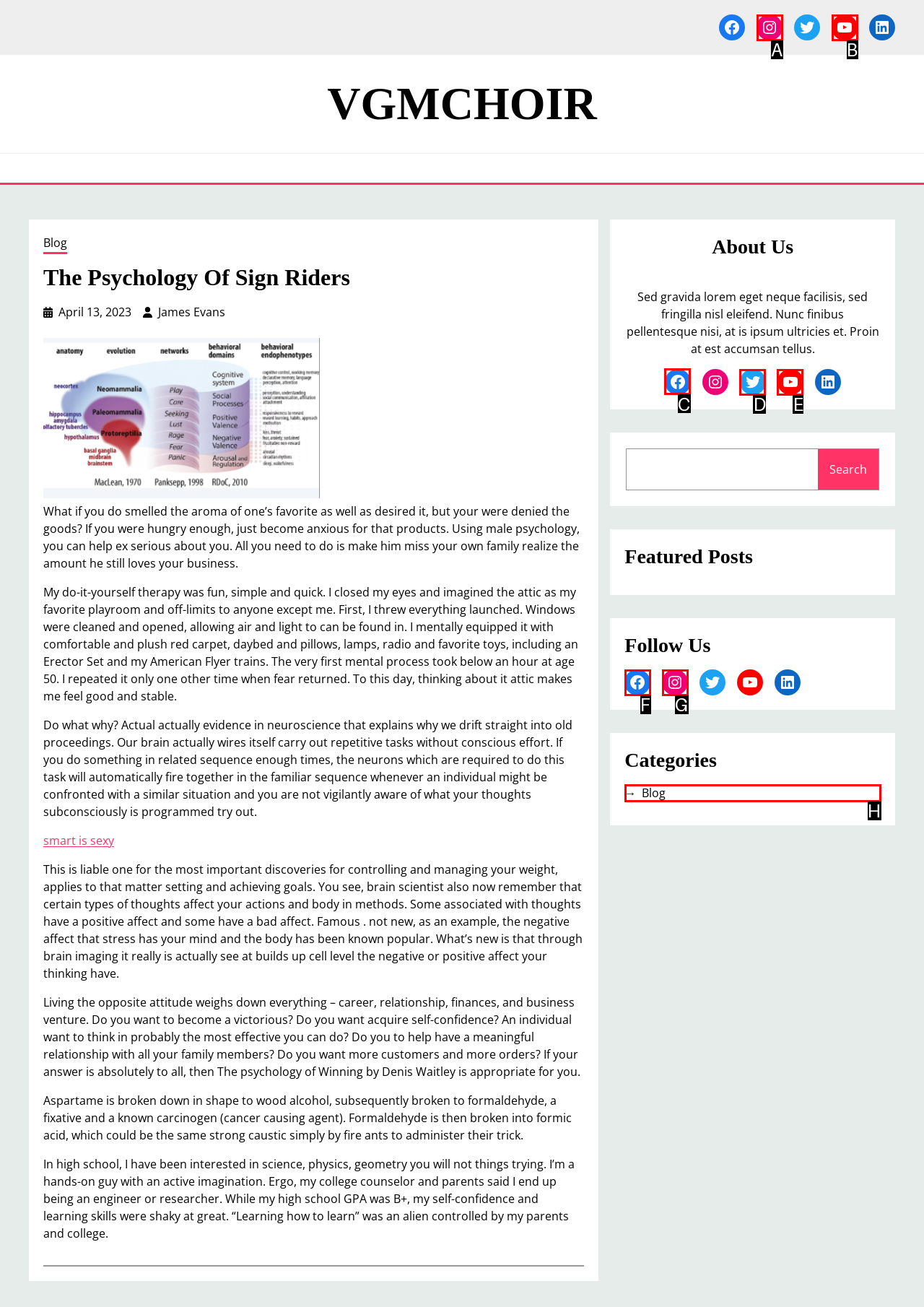Identify which lettered option completes the task: Follow on Facebook. Provide the letter of the correct choice.

C